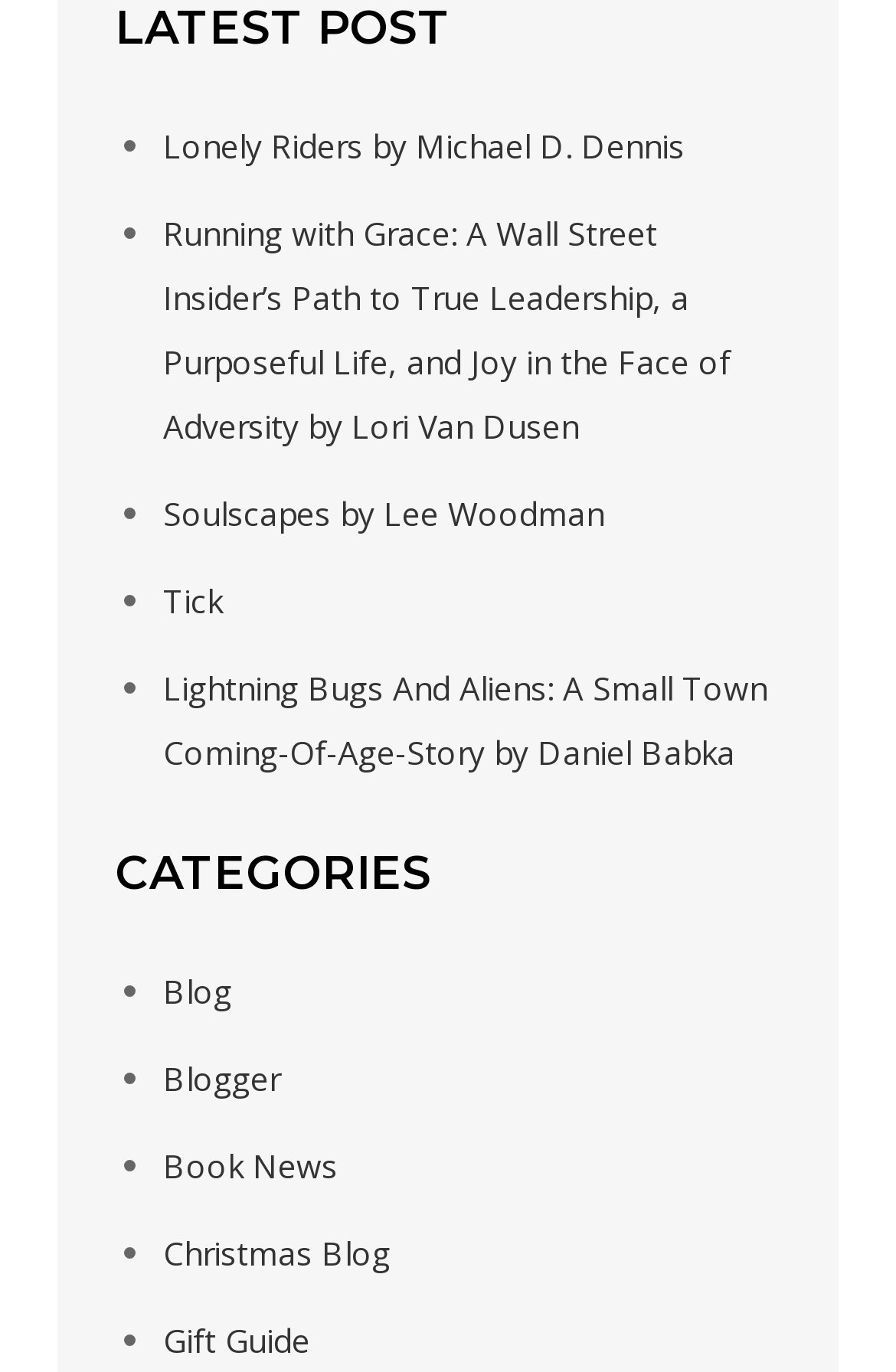Ascertain the bounding box coordinates for the UI element detailed here: "Soulscapes by Lee Woodman". The coordinates should be provided as [left, top, right, bottom] with each value being a float between 0 and 1.

[0.182, 0.359, 0.674, 0.39]